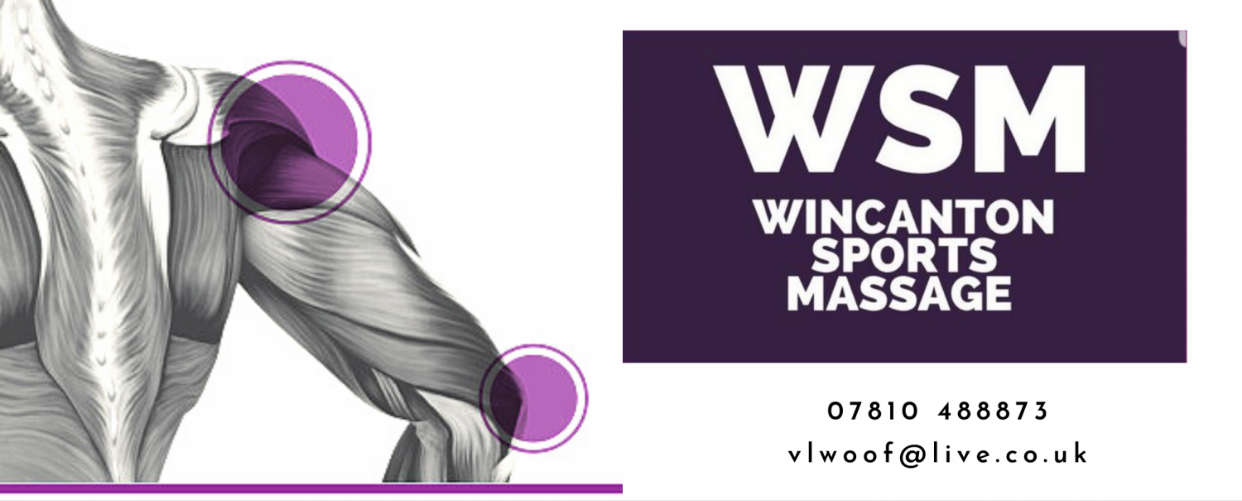What is the purpose of the circular markers?
Use the image to answer the question with a single word or phrase.

Highlighting key areas